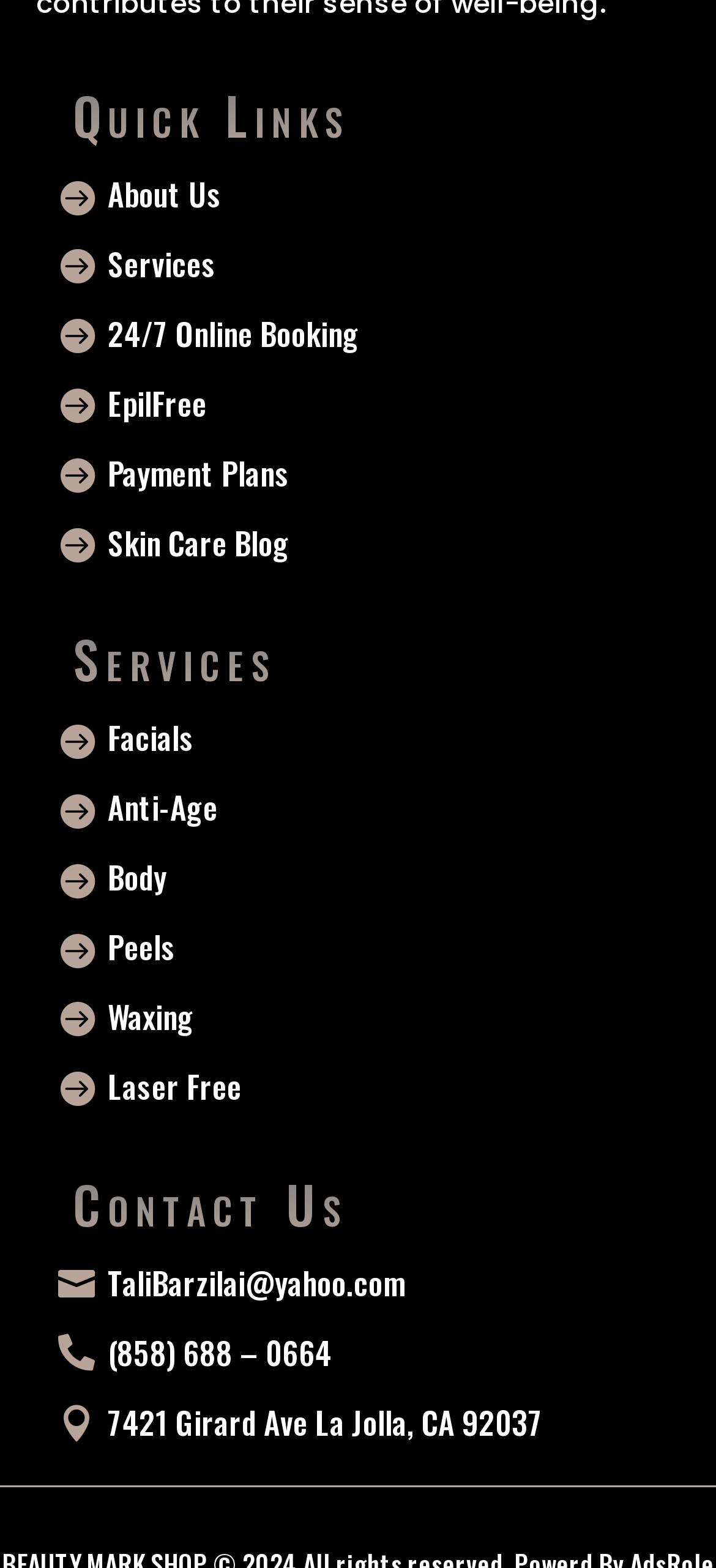Please give a one-word or short phrase response to the following question: 
What type of services are offered under 'Body'?

Not specified